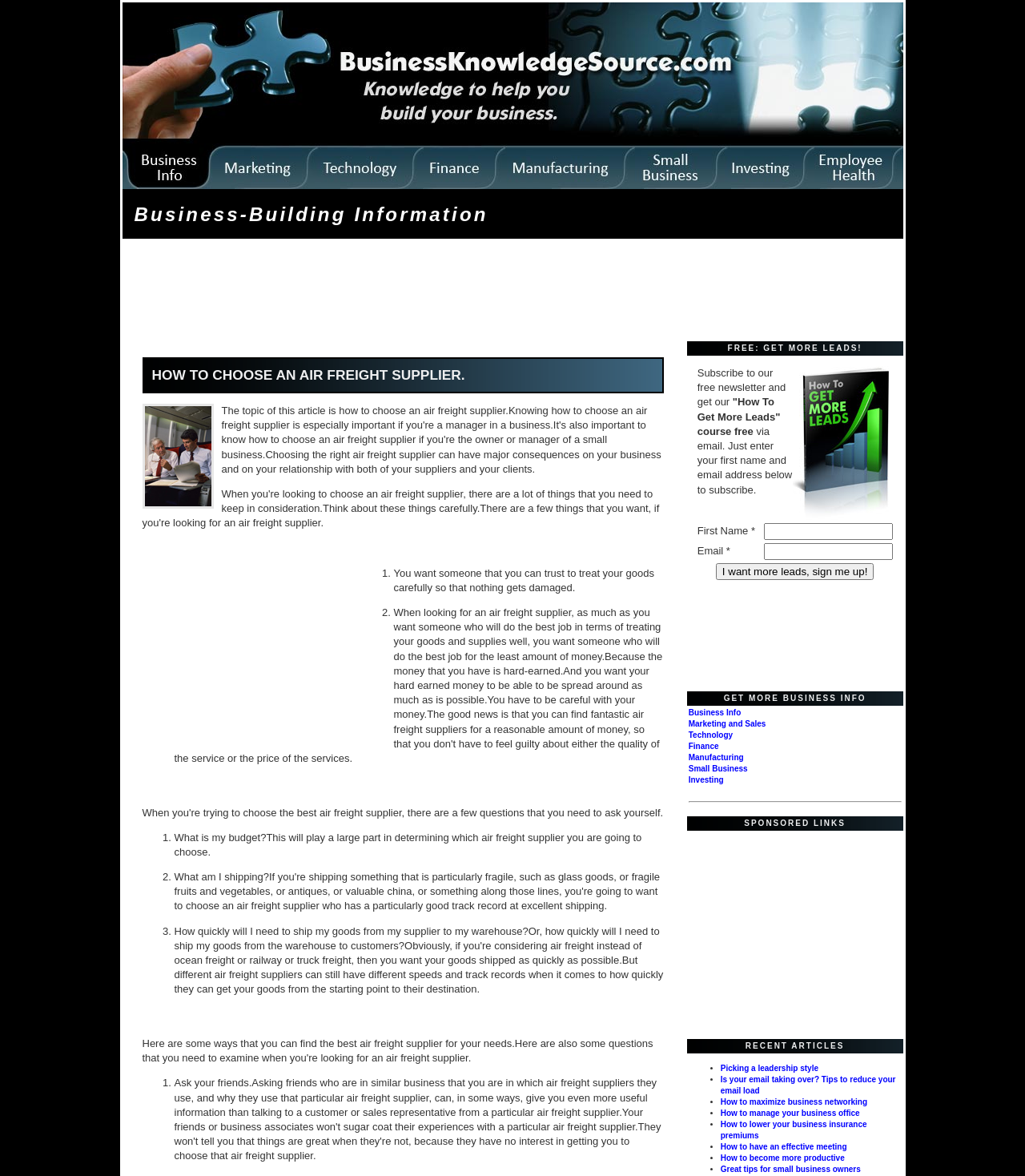What is the topic of the first recent article listed?
Relying on the image, give a concise answer in one word or a brief phrase.

Leadership style